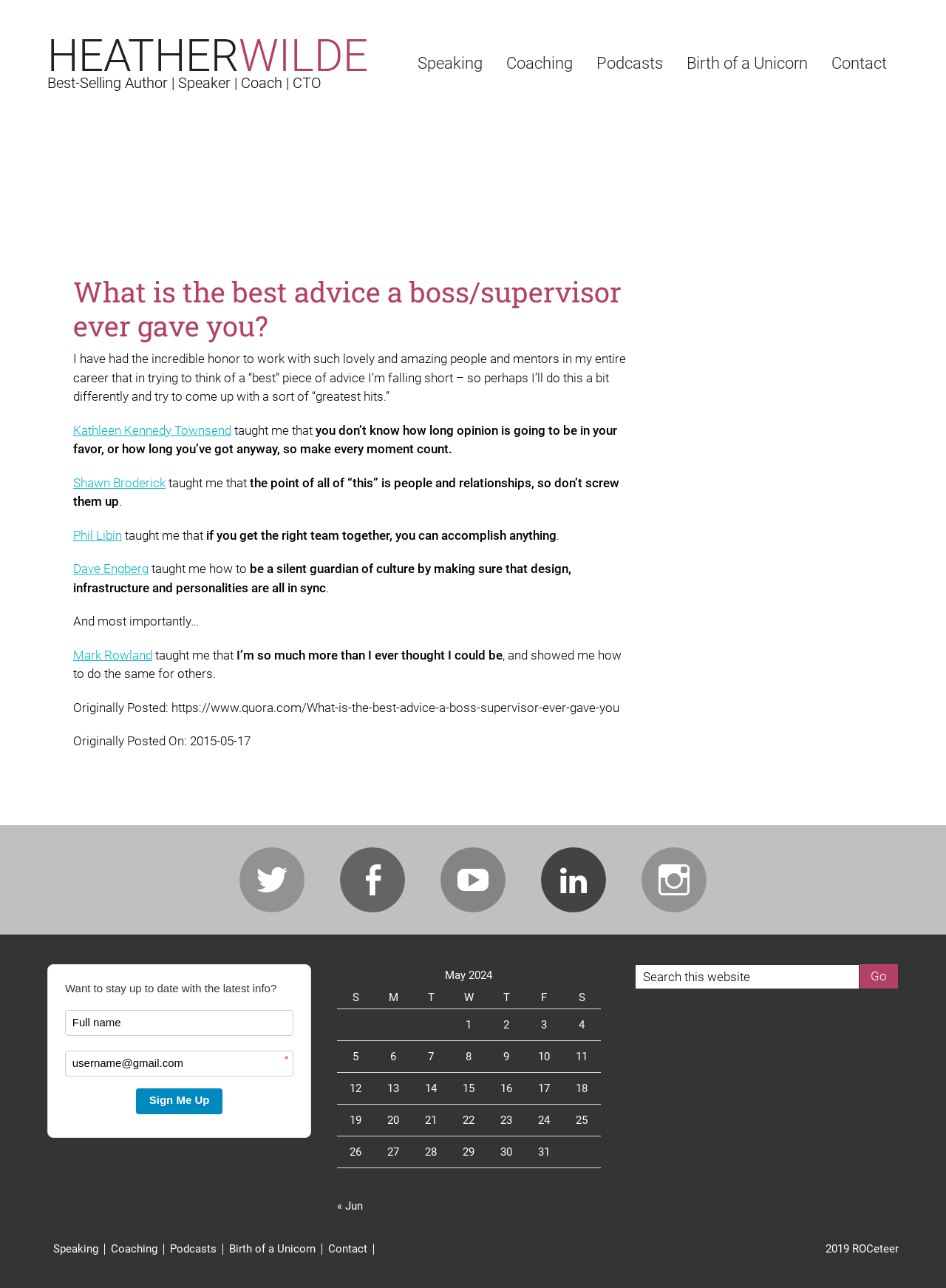Identify the bounding box coordinates of the region that needs to be clicked to carry out this instruction: "Click the 'Twitter' link". Provide these coordinates as four float numbers ranging from 0 to 1, i.e., [left, top, right, bottom].

[0.253, 0.658, 0.322, 0.708]